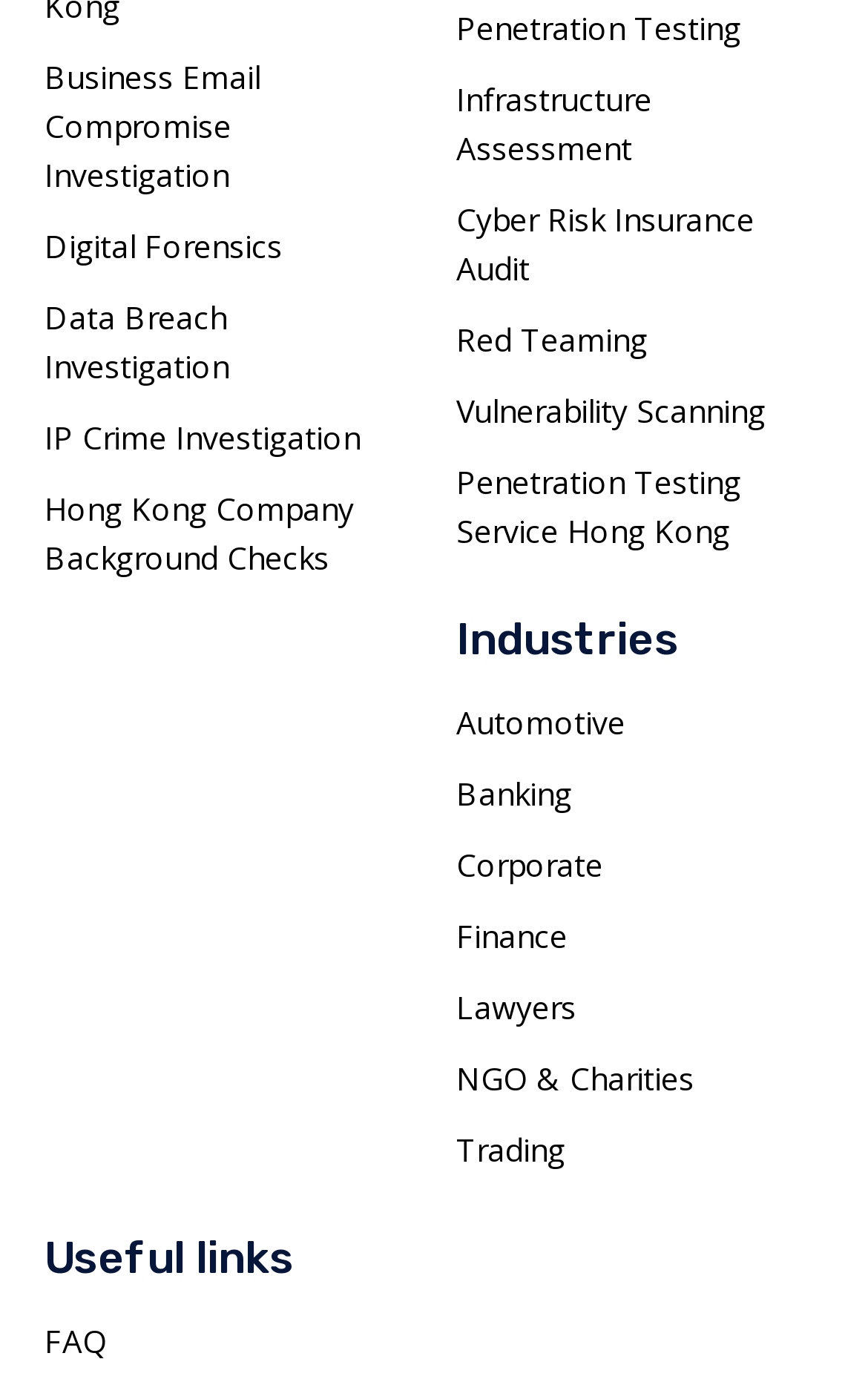Find the bounding box coordinates of the element to click in order to complete this instruction: "Read FAQ". The bounding box coordinates must be four float numbers between 0 and 1, denoted as [left, top, right, bottom].

[0.051, 0.947, 0.474, 0.999]